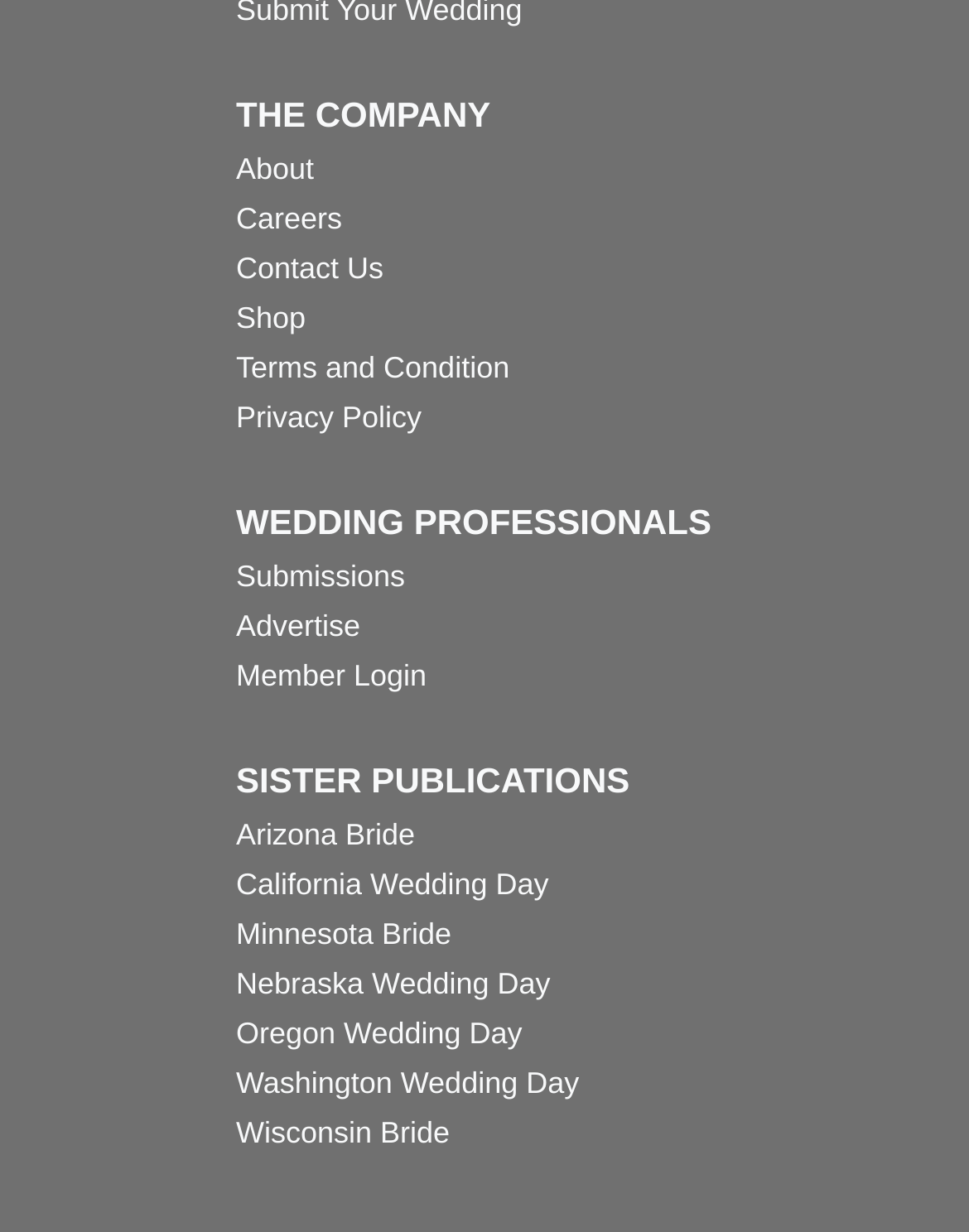Could you highlight the region that needs to be clicked to execute the instruction: "Login as a member"?

[0.244, 0.529, 0.756, 0.569]